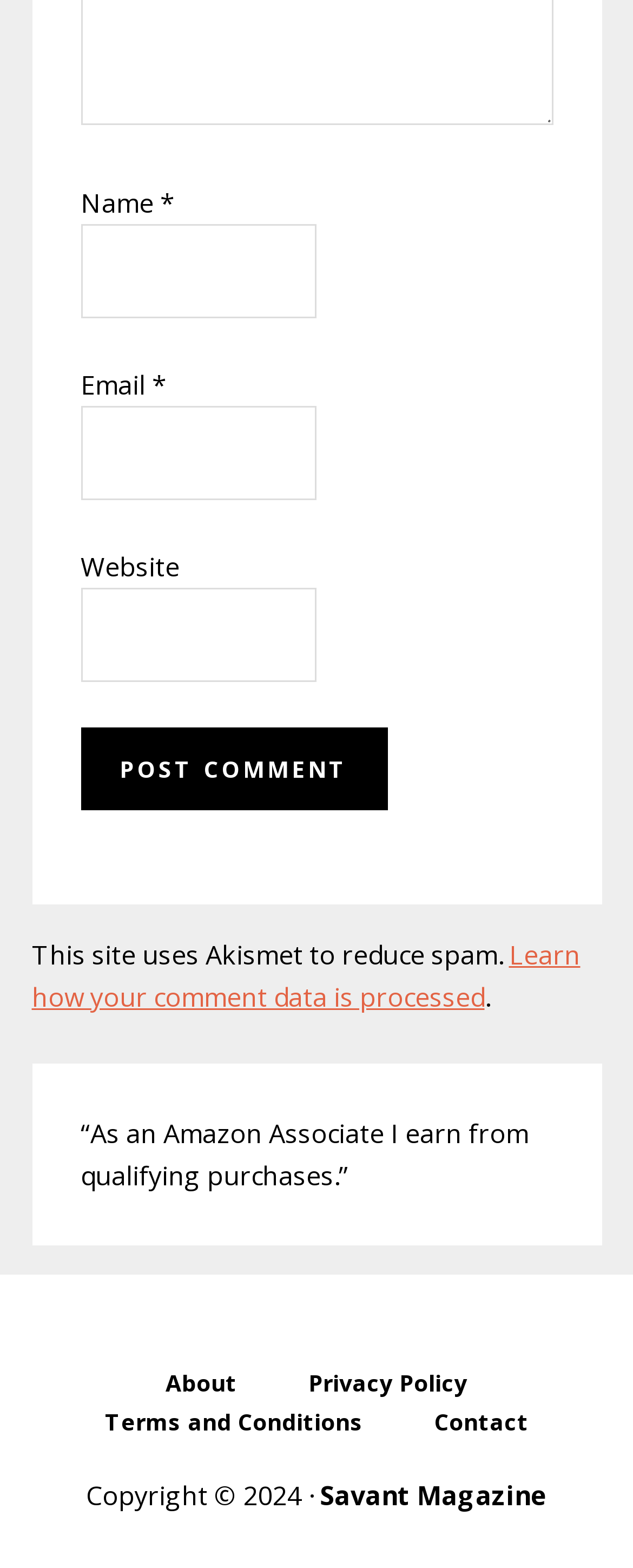Reply to the question with a single word or phrase:
What are the main sections of the website's sidebar?

Primary Sidebar and Secondary